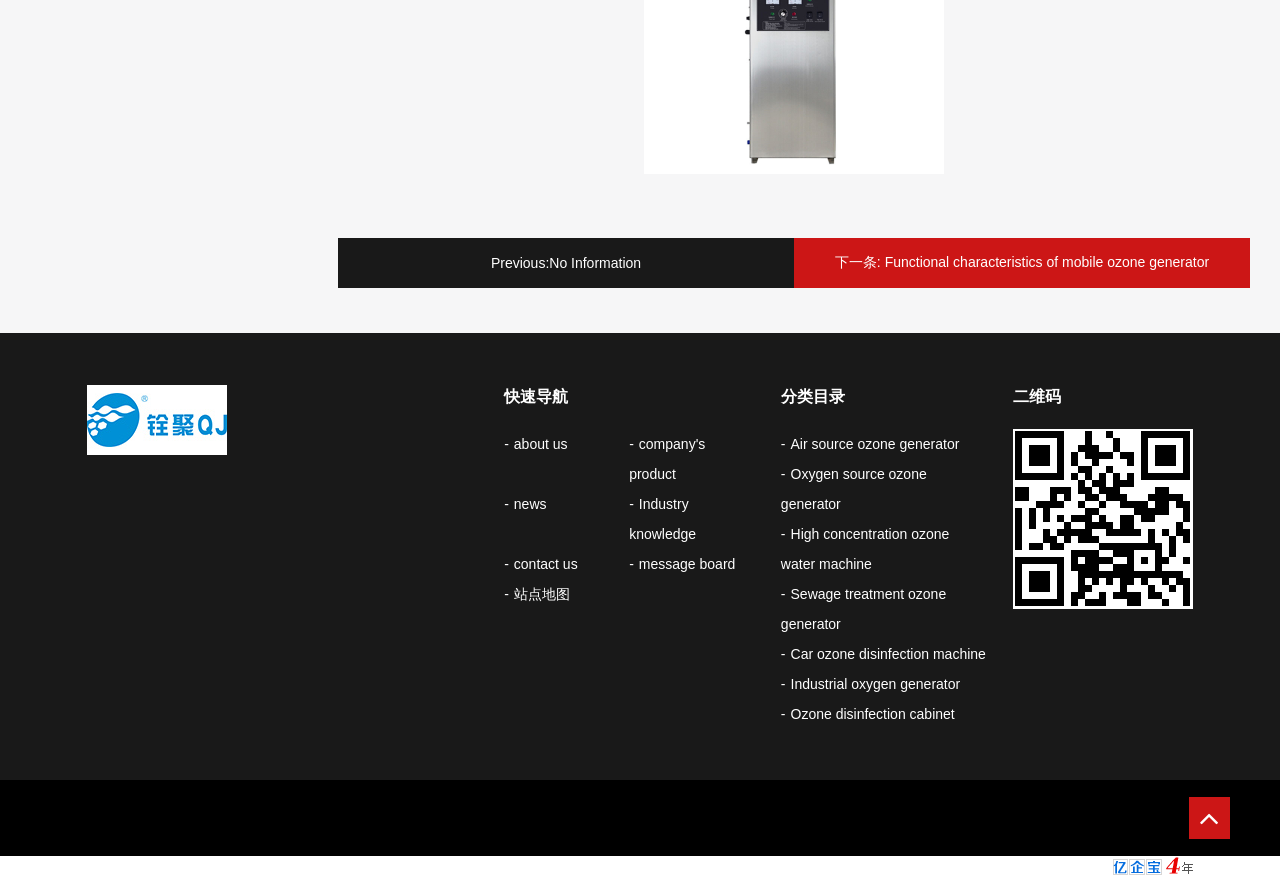Determine the bounding box coordinates for the area you should click to complete the following instruction: "View 'Air source ozone generator'".

[0.61, 0.497, 0.75, 0.516]